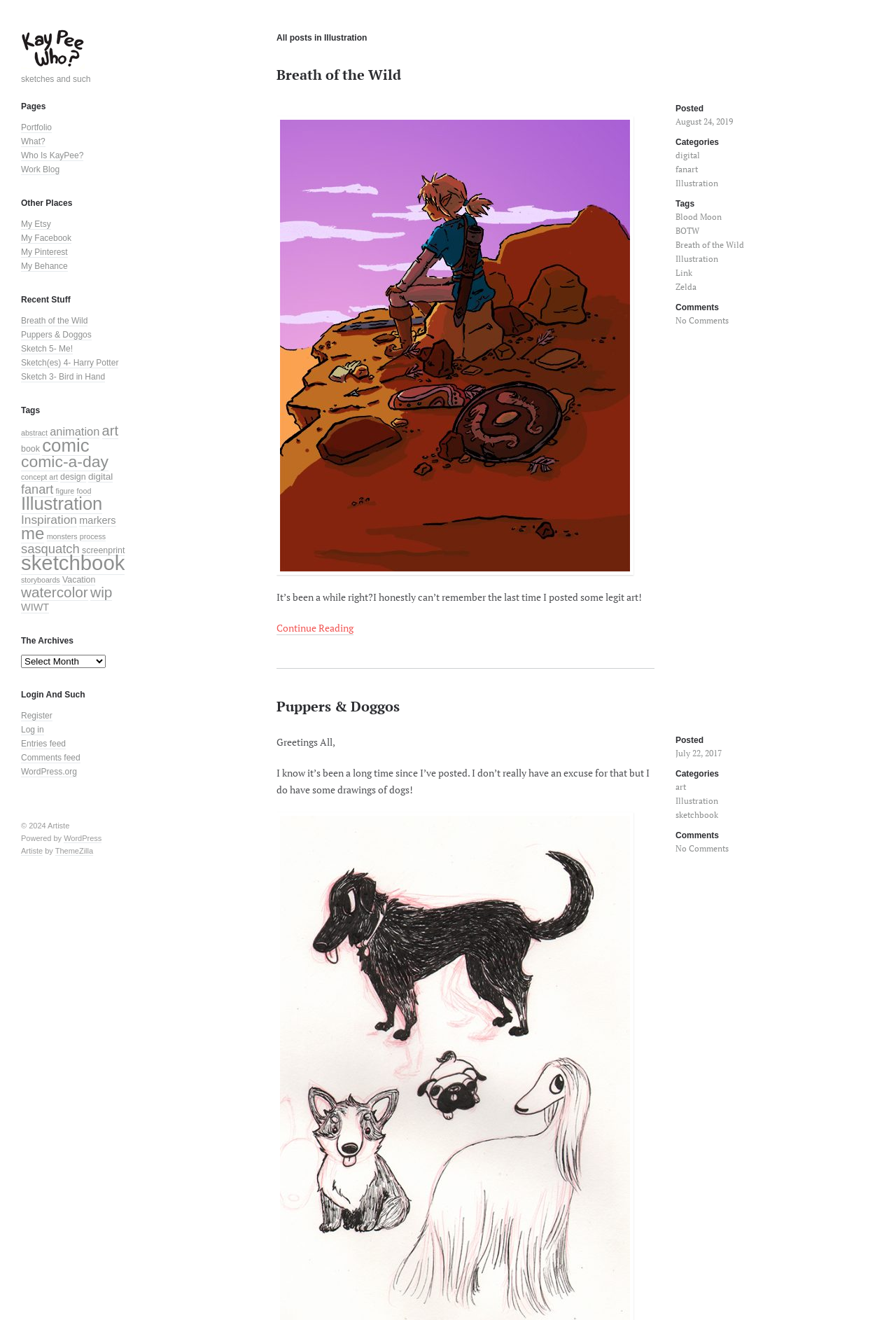What is the date of the post 'Breath of the Wild'?
Respond with a short answer, either a single word or a phrase, based on the image.

August 24, 2019